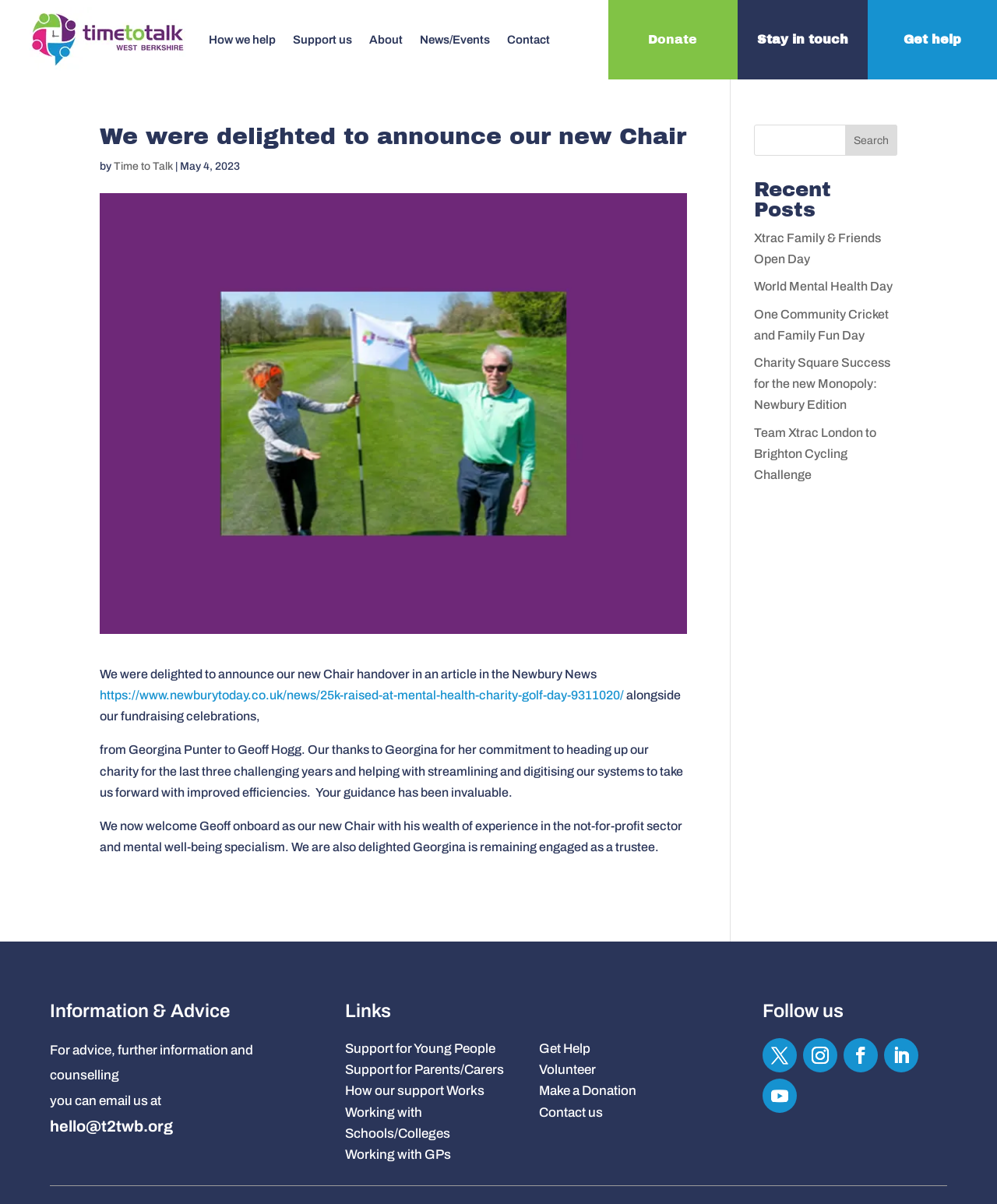Can you identify the bounding box coordinates of the clickable region needed to carry out this instruction: 'Search for something'? The coordinates should be four float numbers within the range of 0 to 1, stated as [left, top, right, bottom].

[0.848, 0.103, 0.9, 0.129]